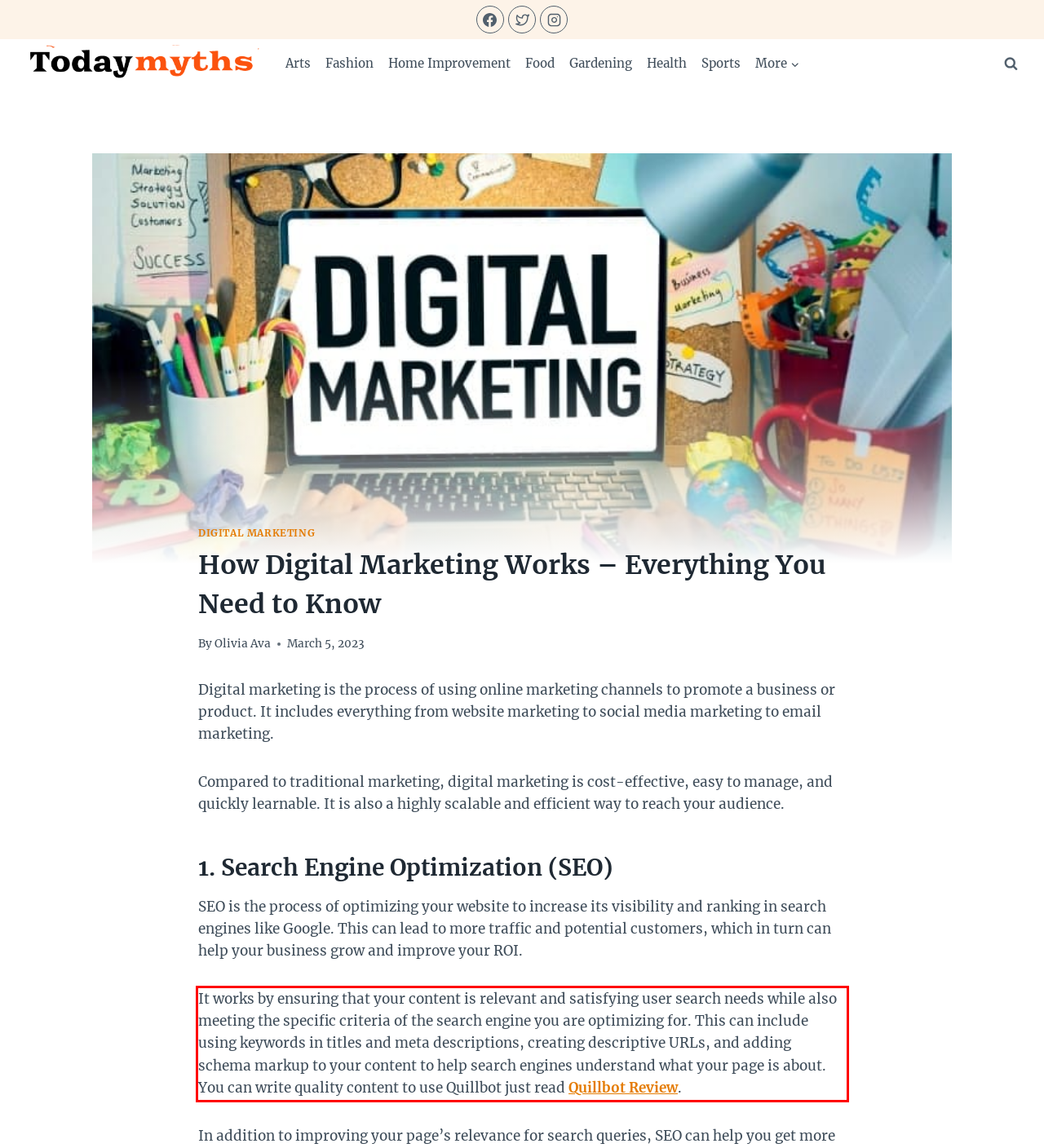Given the screenshot of the webpage, identify the red bounding box, and recognize the text content inside that red bounding box.

It works by ensuring that your content is relevant and satisfying user search needs while also meeting the specific criteria of the search engine you are optimizing for. This can include using keywords in titles and meta descriptions, creating descriptive URLs, and adding schema markup to your content to help search engines understand what your page is about. You can write quality content to use Quillbot just read Quillbot Review.